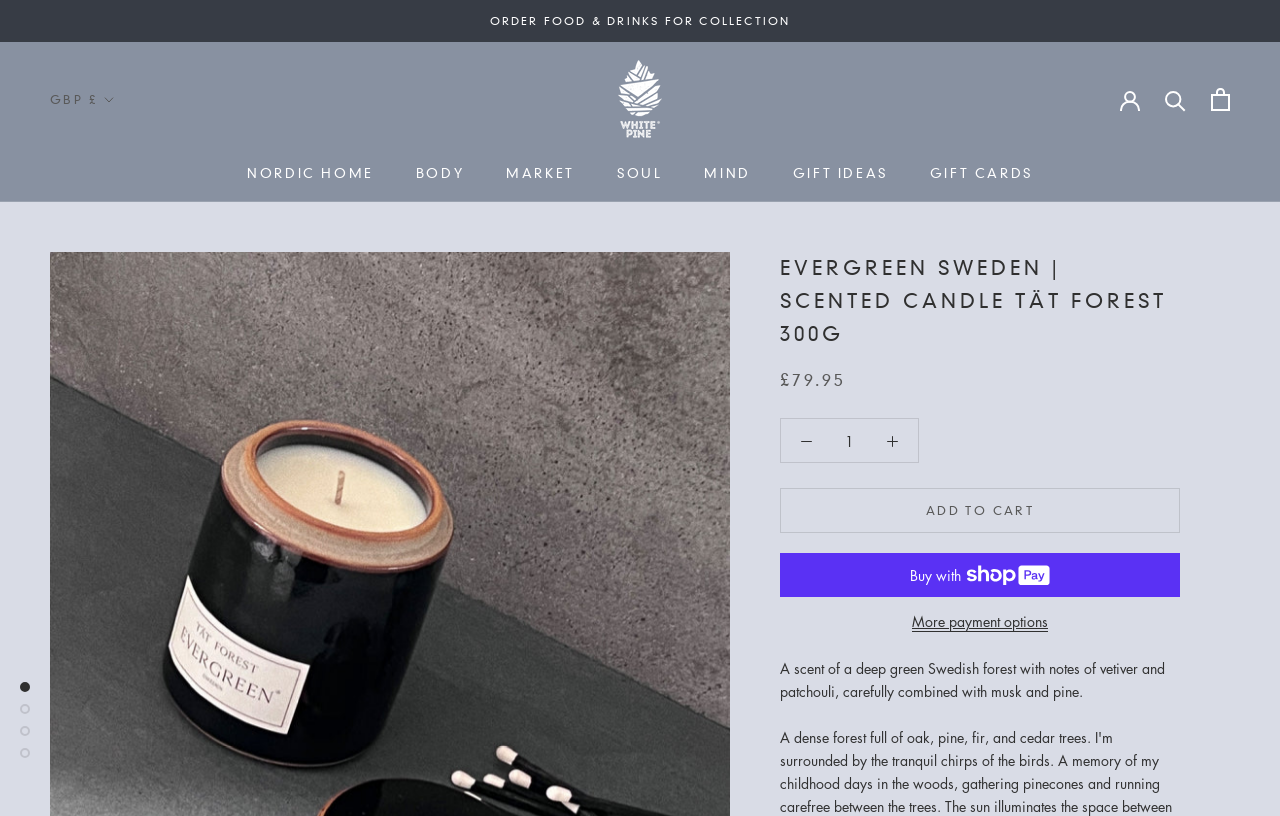Locate the bounding box coordinates of the element that should be clicked to execute the following instruction: "Change quantity".

[0.65, 0.528, 0.677, 0.552]